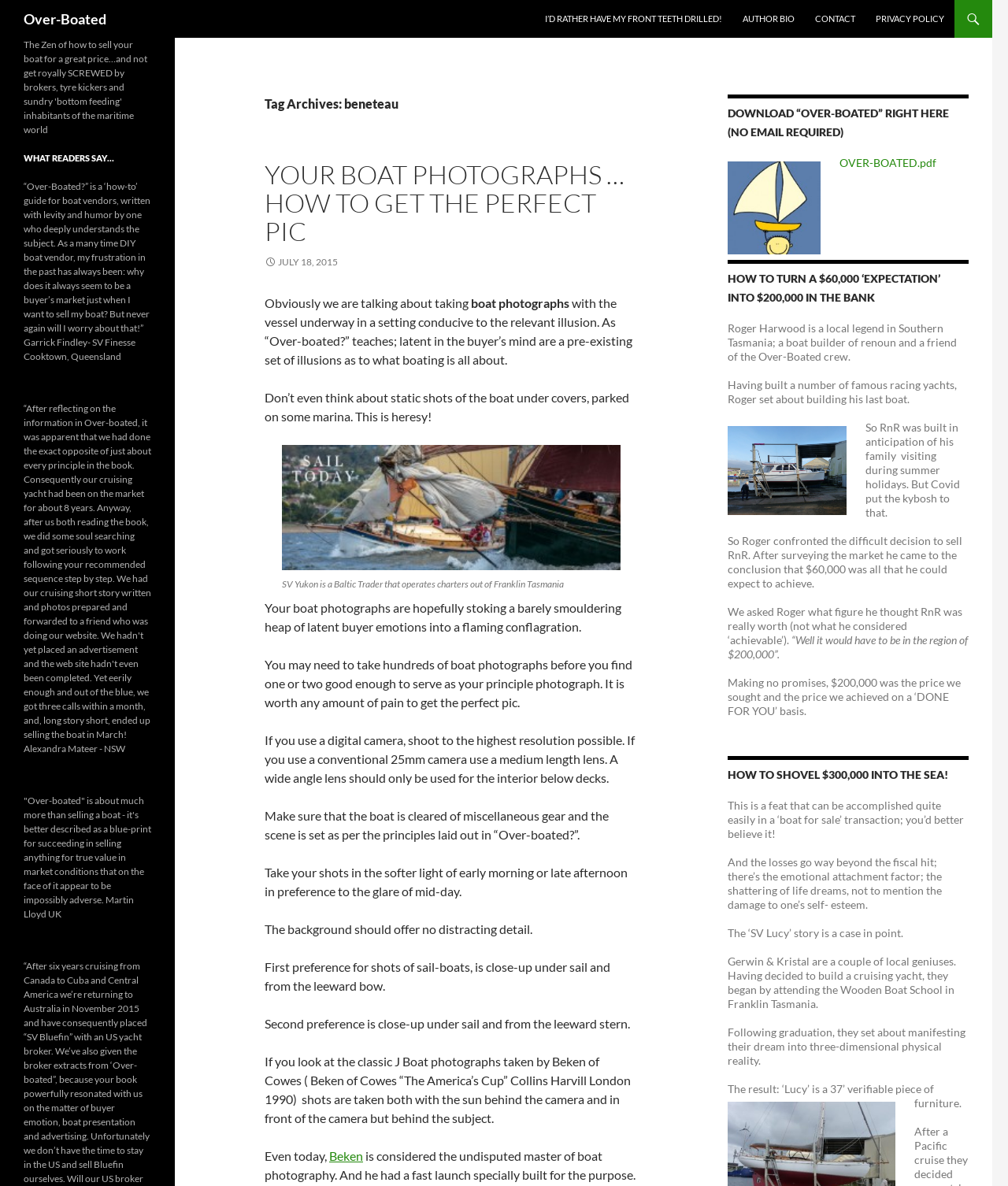Please provide the bounding box coordinates for the element that needs to be clicked to perform the following instruction: "Check out 'AUTHOR BIO'". The coordinates should be given as four float numbers between 0 and 1, i.e., [left, top, right, bottom].

[0.727, 0.0, 0.798, 0.032]